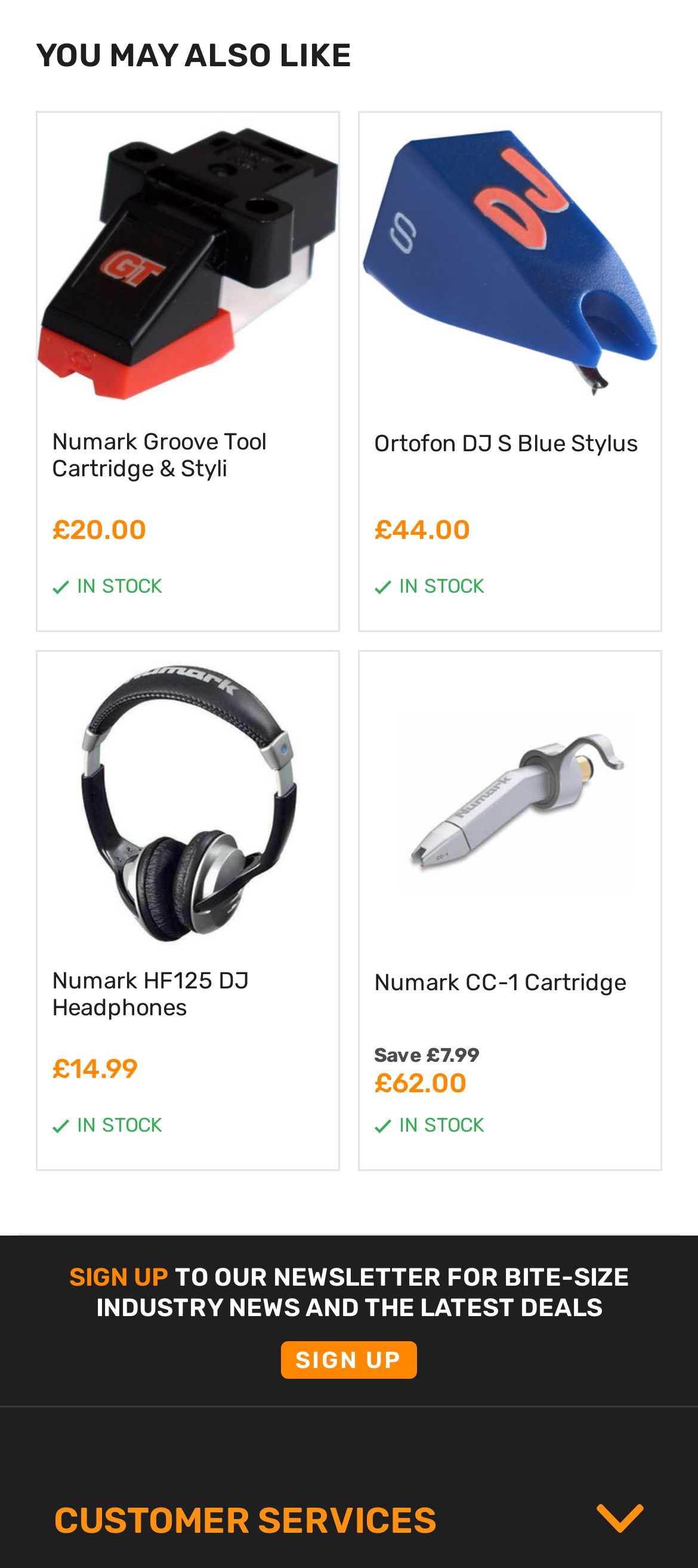Find the bounding box coordinates for the area that must be clicked to perform this action: "Check customer services".

[0.077, 0.956, 0.626, 0.983]